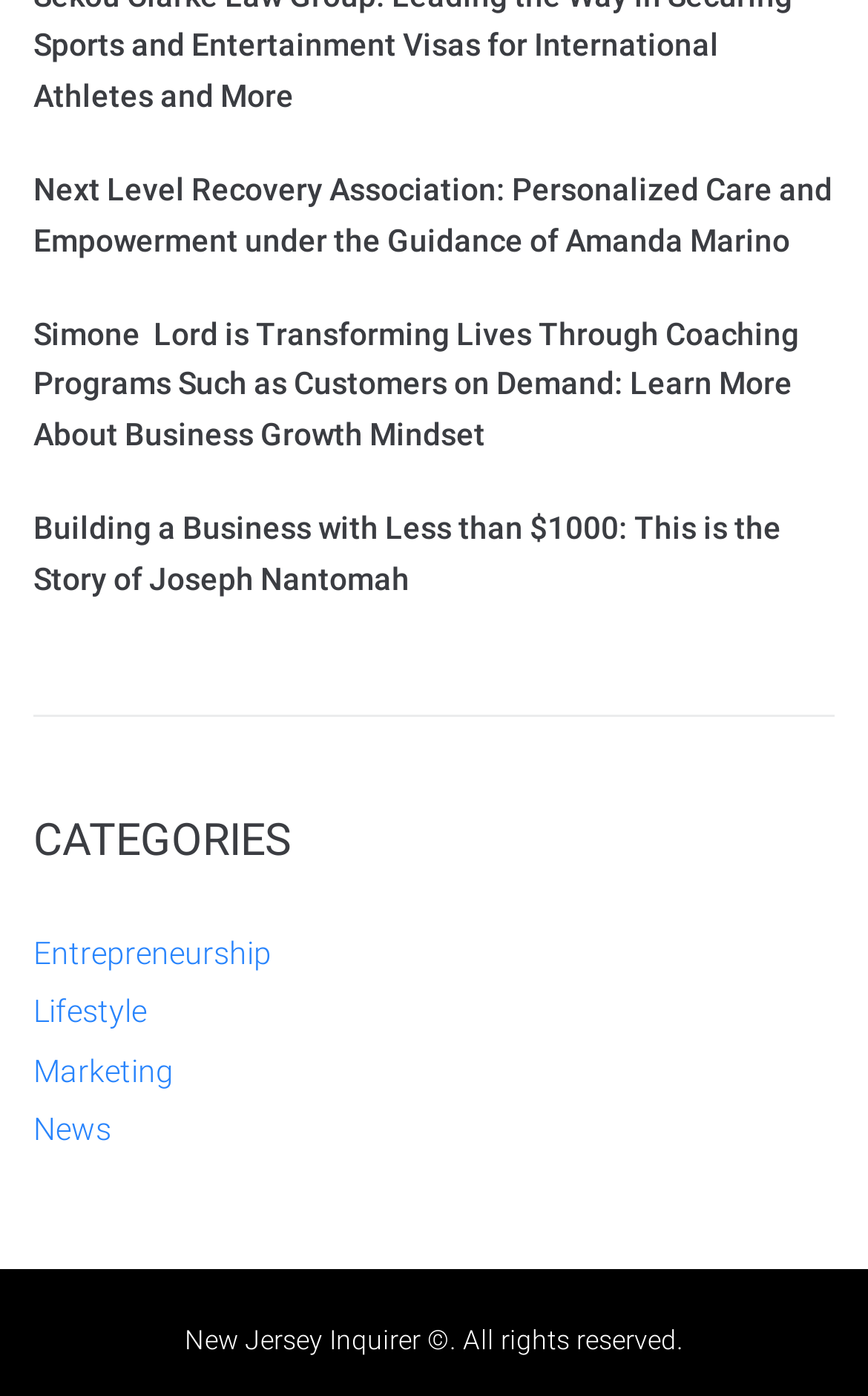Identify the bounding box for the UI element described as: "News". The coordinates should be four float numbers between 0 and 1, i.e., [left, top, right, bottom].

[0.038, 0.796, 0.128, 0.822]